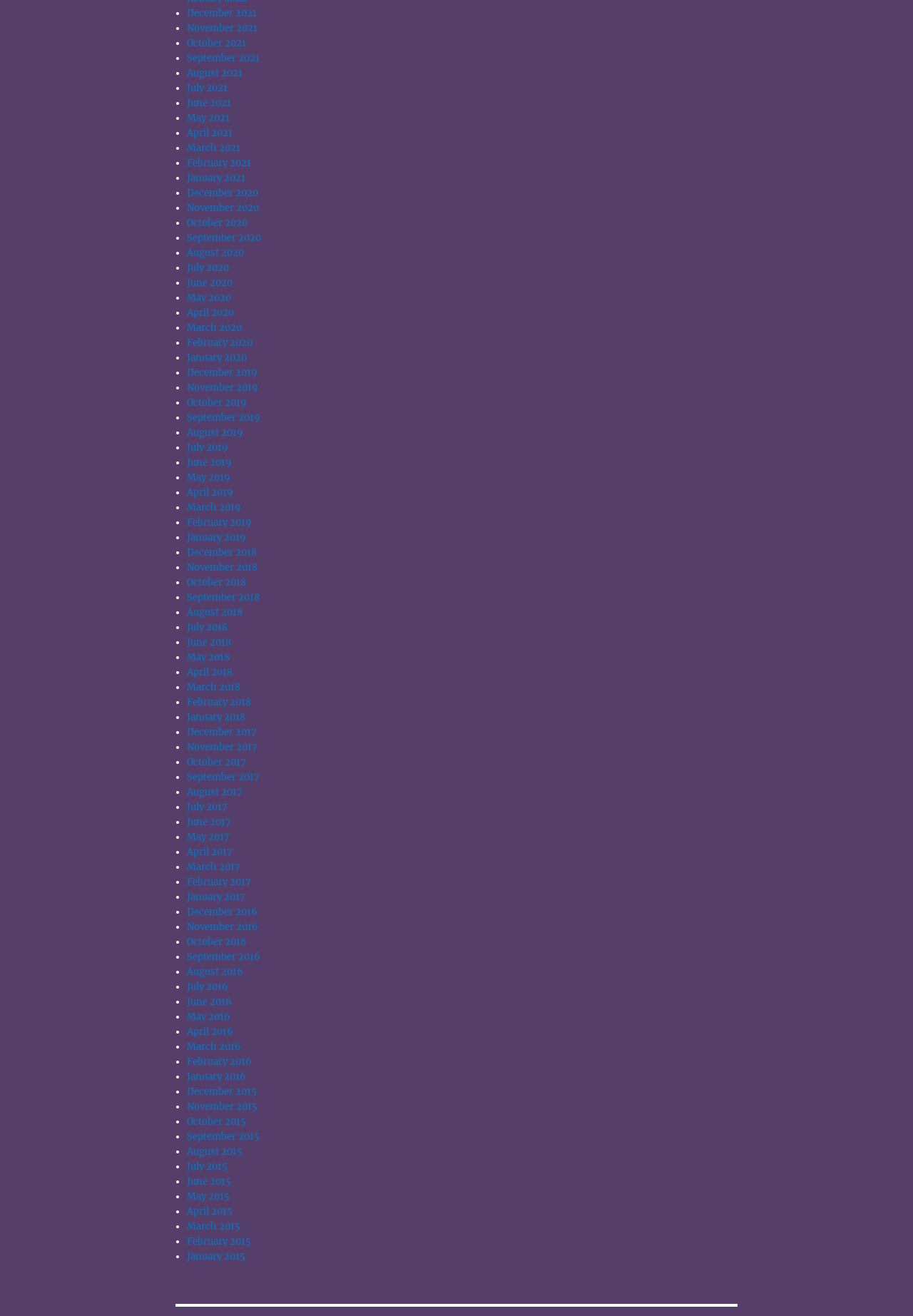With reference to the screenshot, provide a detailed response to the question below:
How many months are listed in 2021?

I counted the number of links with '2021' in their text and found that there are 12 months listed in 2021, from January 2021 to December 2021.